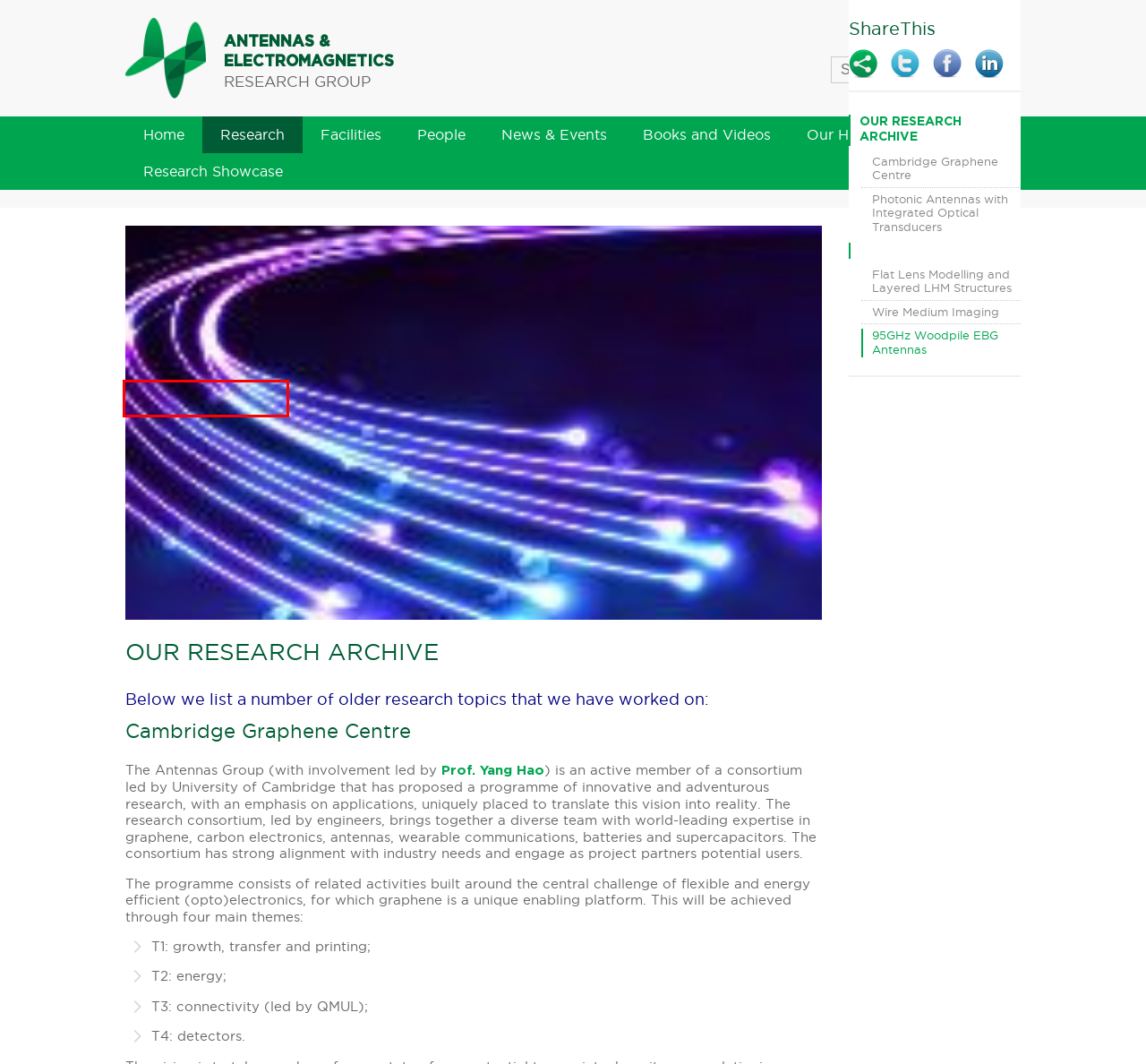You have a screenshot of a webpage with a red rectangle bounding box around a UI element. Choose the best description that matches the new page after clicking the element within the bounding box. The candidate descriptions are:
A. Zhijin Qin :: Antennas & Electromagnetic Research Group
B. Antennas and Radios for Localisation and Tele-control :: Antennas & Electromagnetic Research Group
C. Reconfigurable Antennas, Arrays and Microwave Devices :: Antennas & Electromagnetic Research Group
D. Digital and Additive Manufacturing of Antennas :: Antennas & Electromagnetic Research Group
E. Akram Alomainy :: Antennas & Electromagnetic Research Group
F. Sergio Ioppolo :: Antennas & Electromagnetic Research Group
G. Metamaterials and Transformation Optics :: Antennas & Electromagnetic Research Group
H. Xiaodong Chen :: Antennas & Electromagnetic Research Group

E